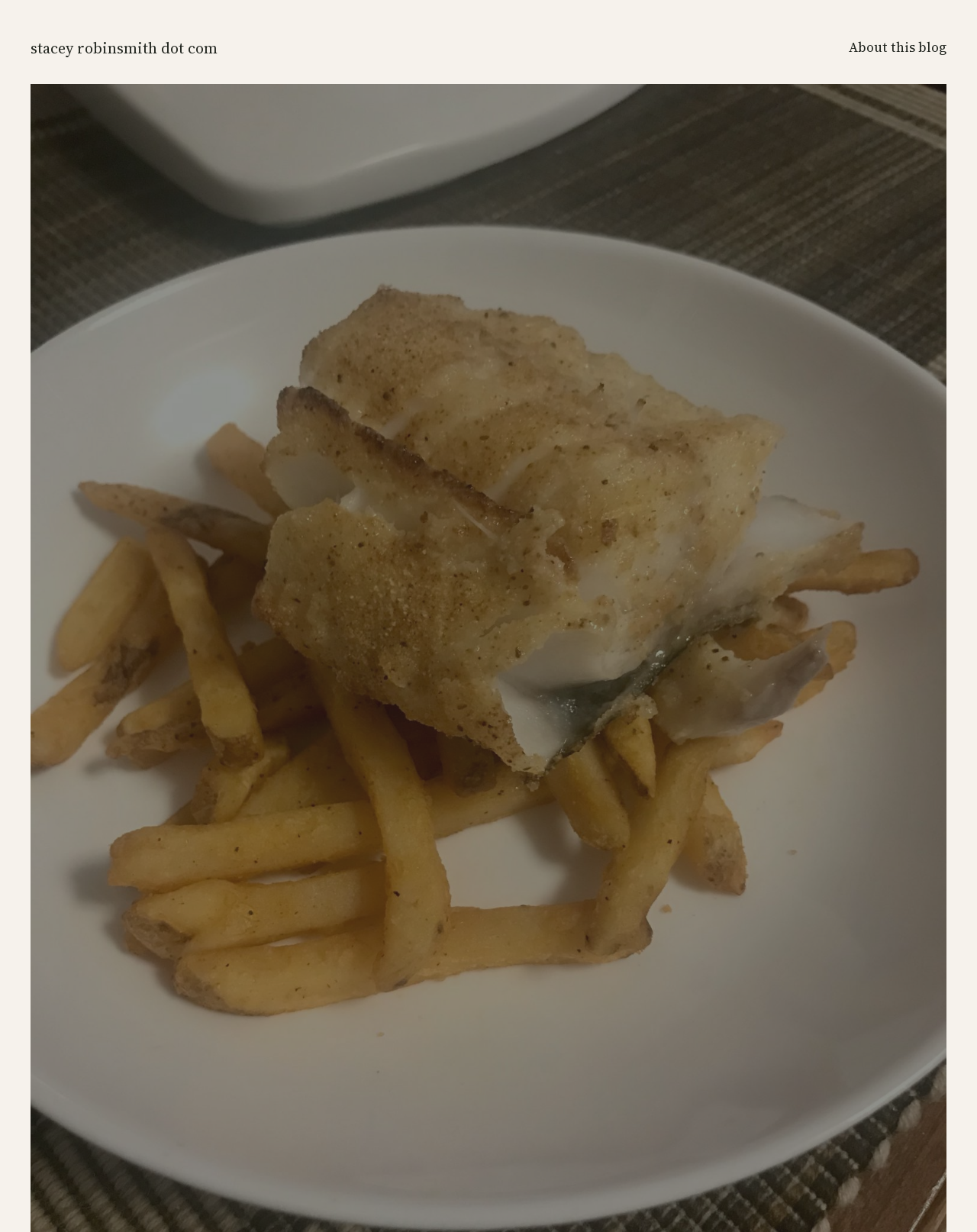Predict the bounding box coordinates for the UI element described as: "Stacey Robinsmith dot com". The coordinates should be four float numbers between 0 and 1, presented as [left, top, right, bottom].

[0.031, 0.031, 0.223, 0.048]